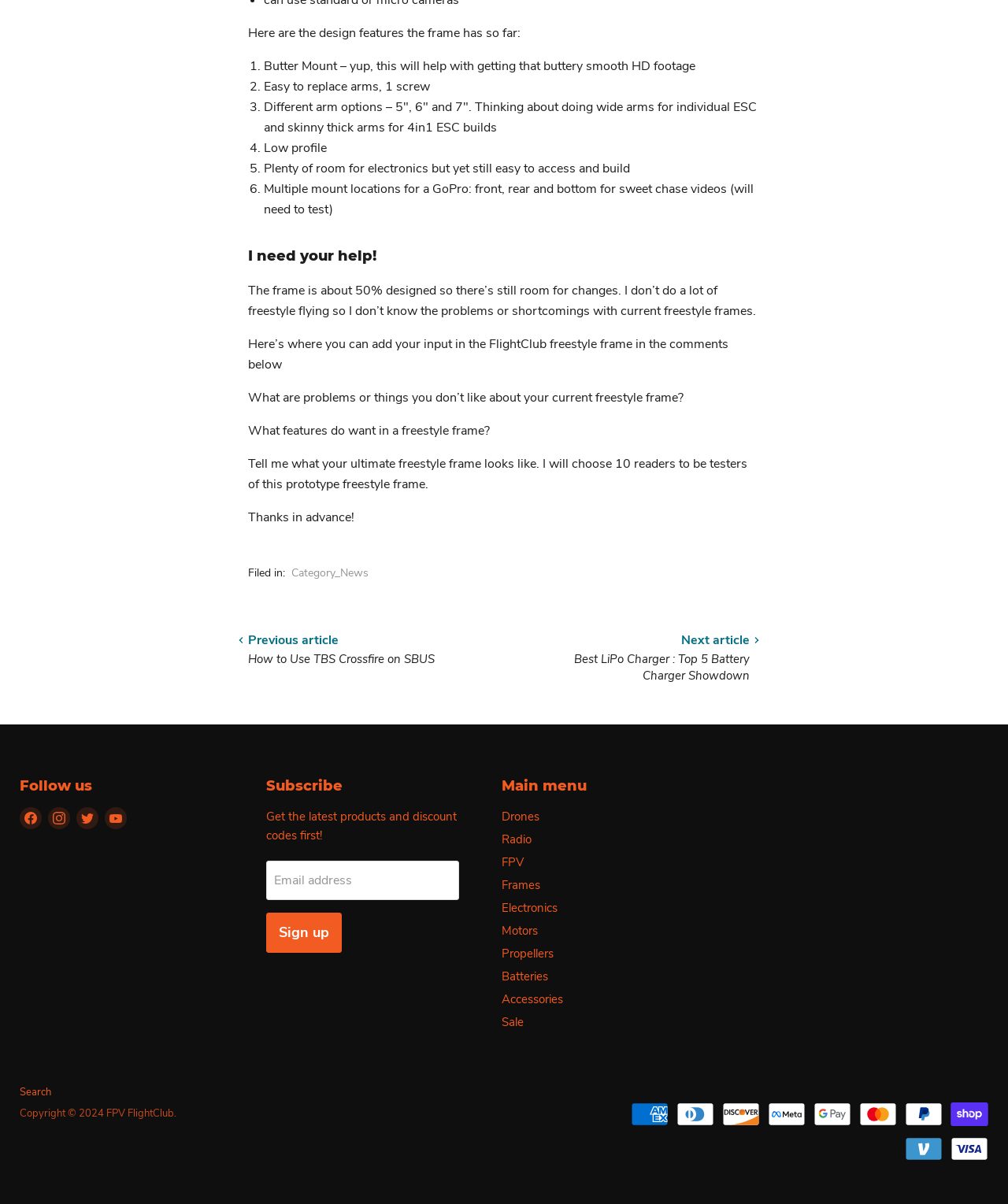Determine the bounding box coordinates for the HTML element described here: "Sign up".

[0.264, 0.758, 0.339, 0.791]